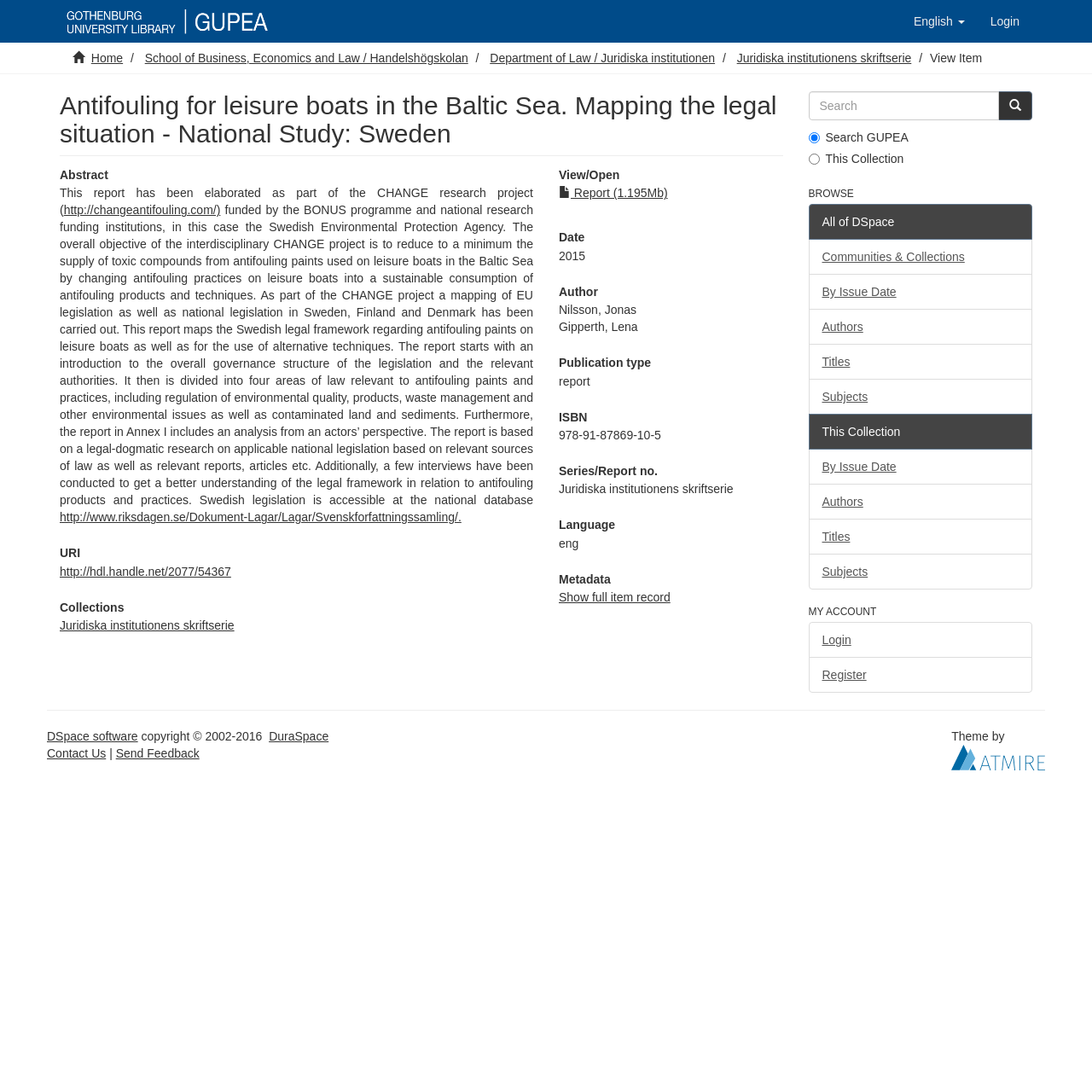What is the author of the report?
Refer to the image and provide a thorough answer to the question.

The authors of the report can be found in the metadata section, which are 'Nilsson, Jonas' and 'Gipperth, Lena'.